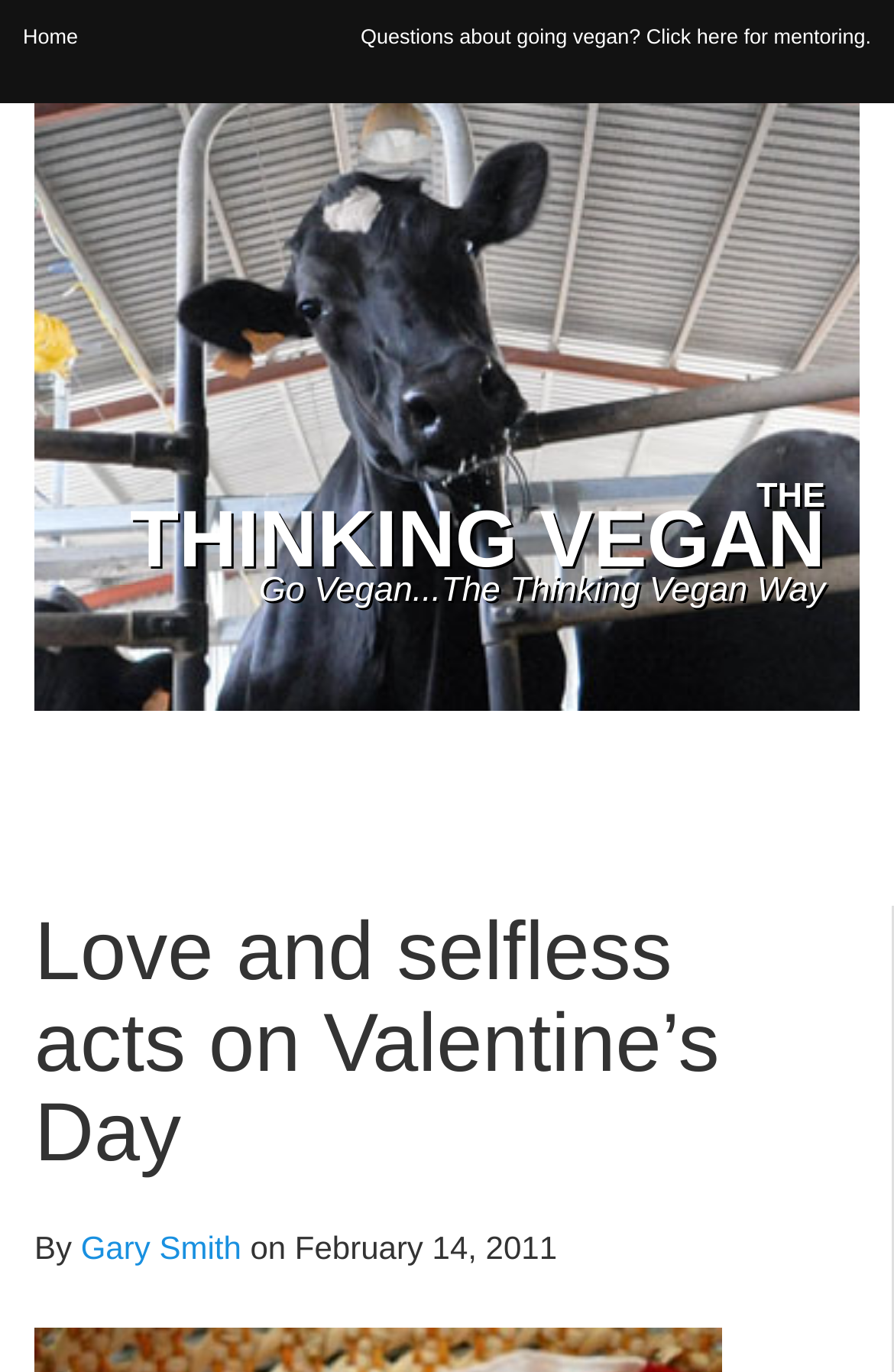What is the name of the website?
Provide a well-explained and detailed answer to the question.

I determined the name of the website by looking at the link 'THE THINKING VEGAN' at the top of the page, which suggests that it is the title of the website.